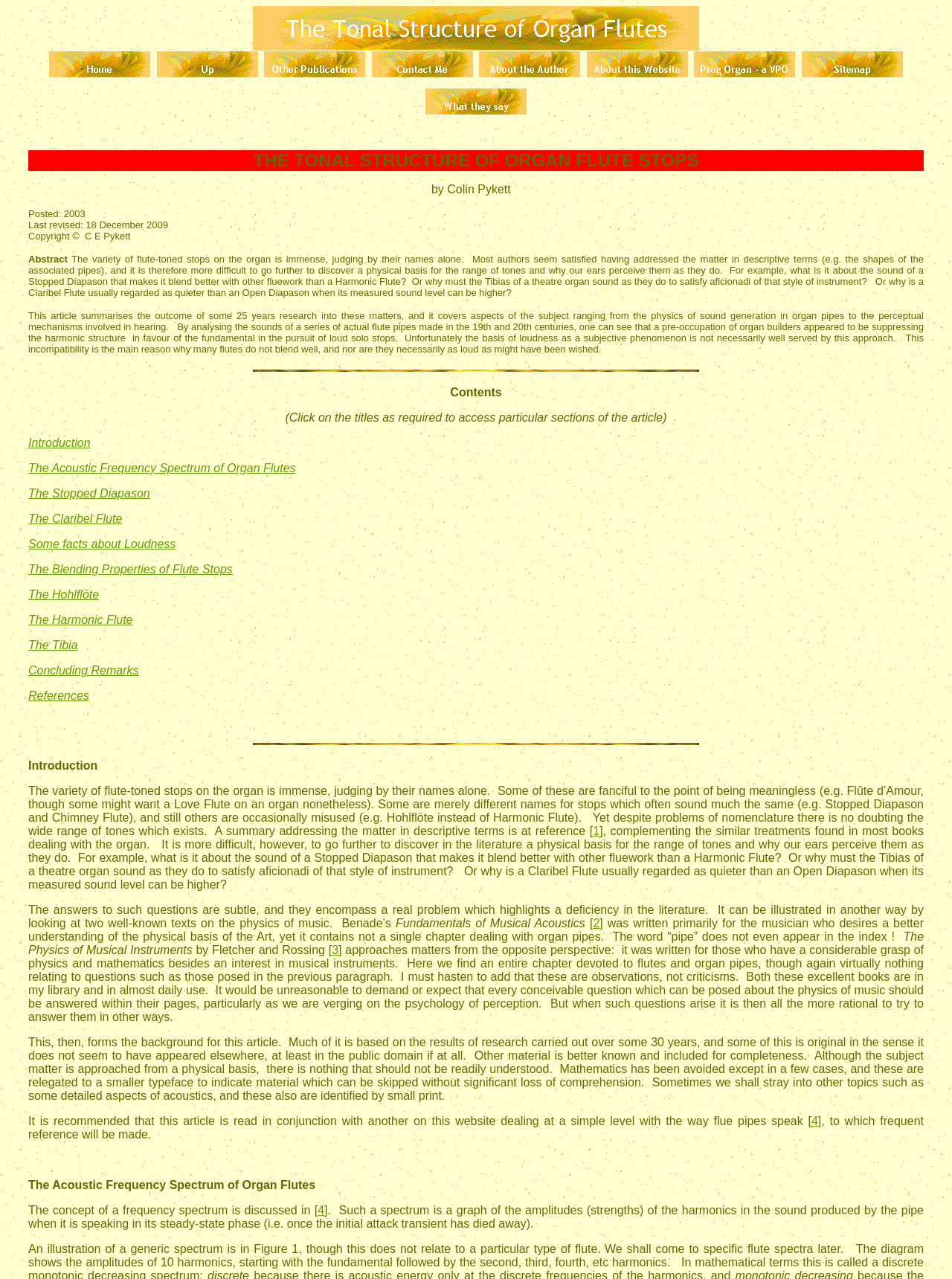Using the details in the image, give a detailed response to the question below:
What is the main topic of this webpage?

Based on the webpage's title and content, it is clear that the main topic is about organ flutes, specifically their tonal structure and acoustic properties.